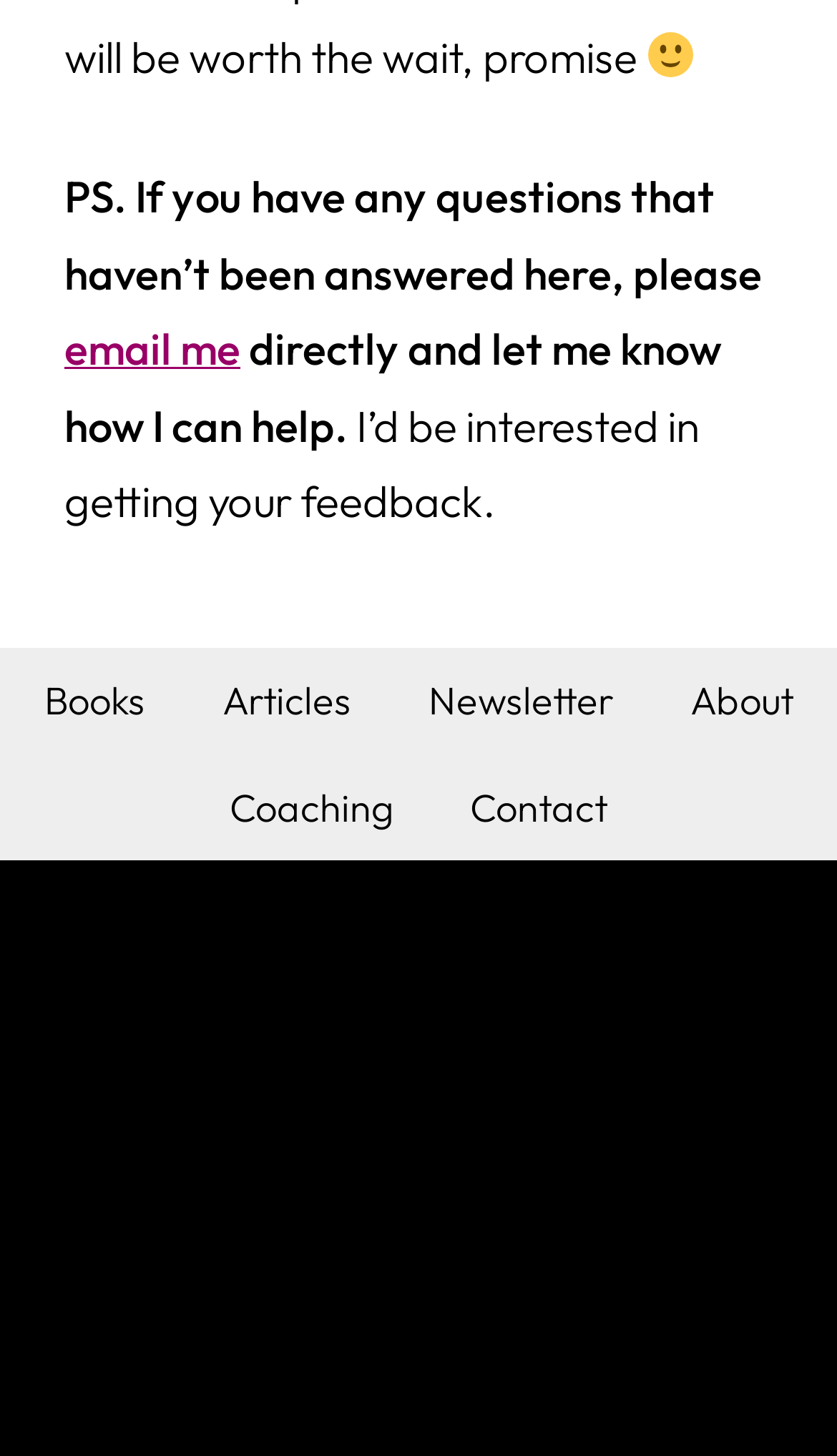What is the position of the 'About' link in the footer menu? From the image, respond with a single word or brief phrase.

Fourth